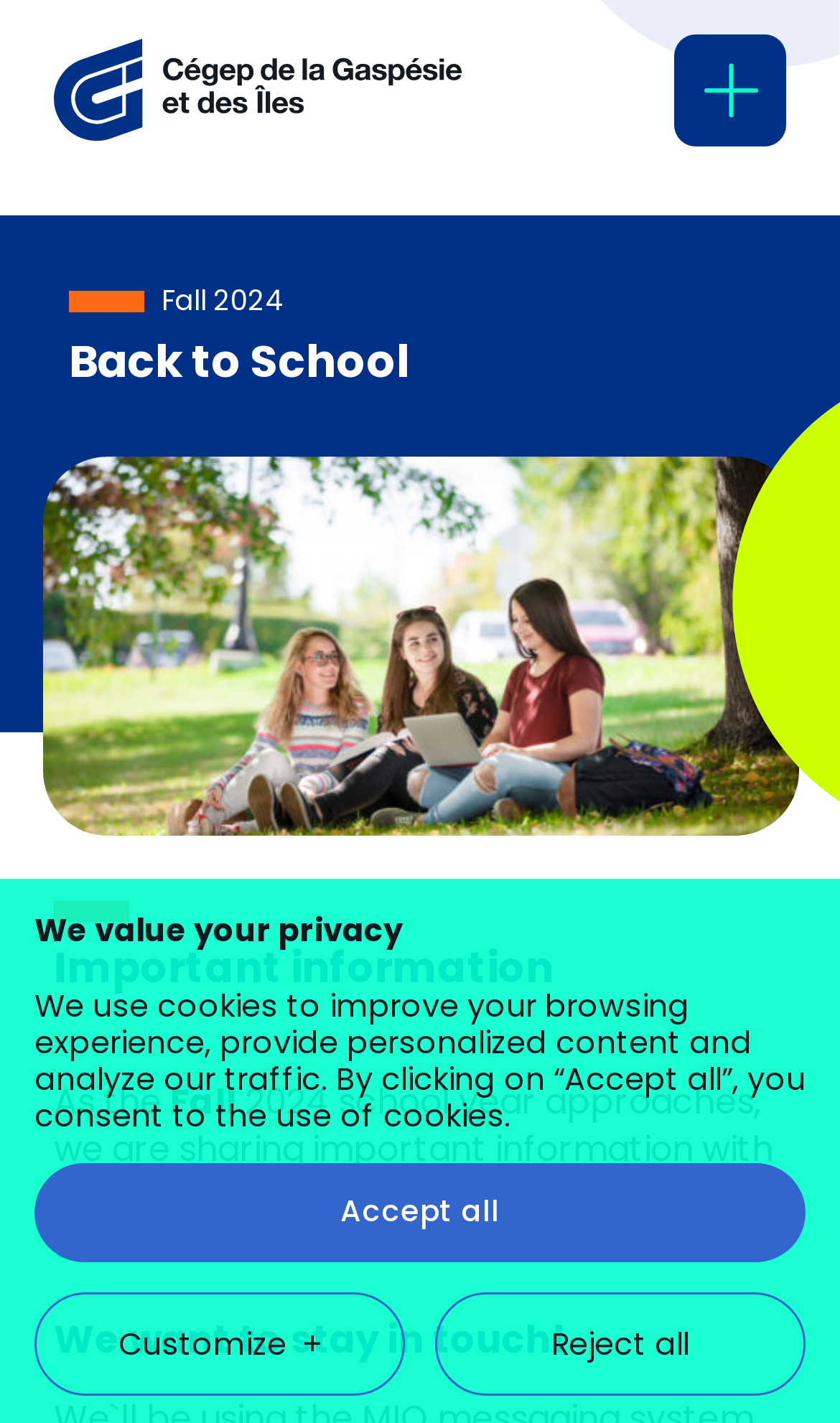Please determine the main heading text of this webpage.

Back to School